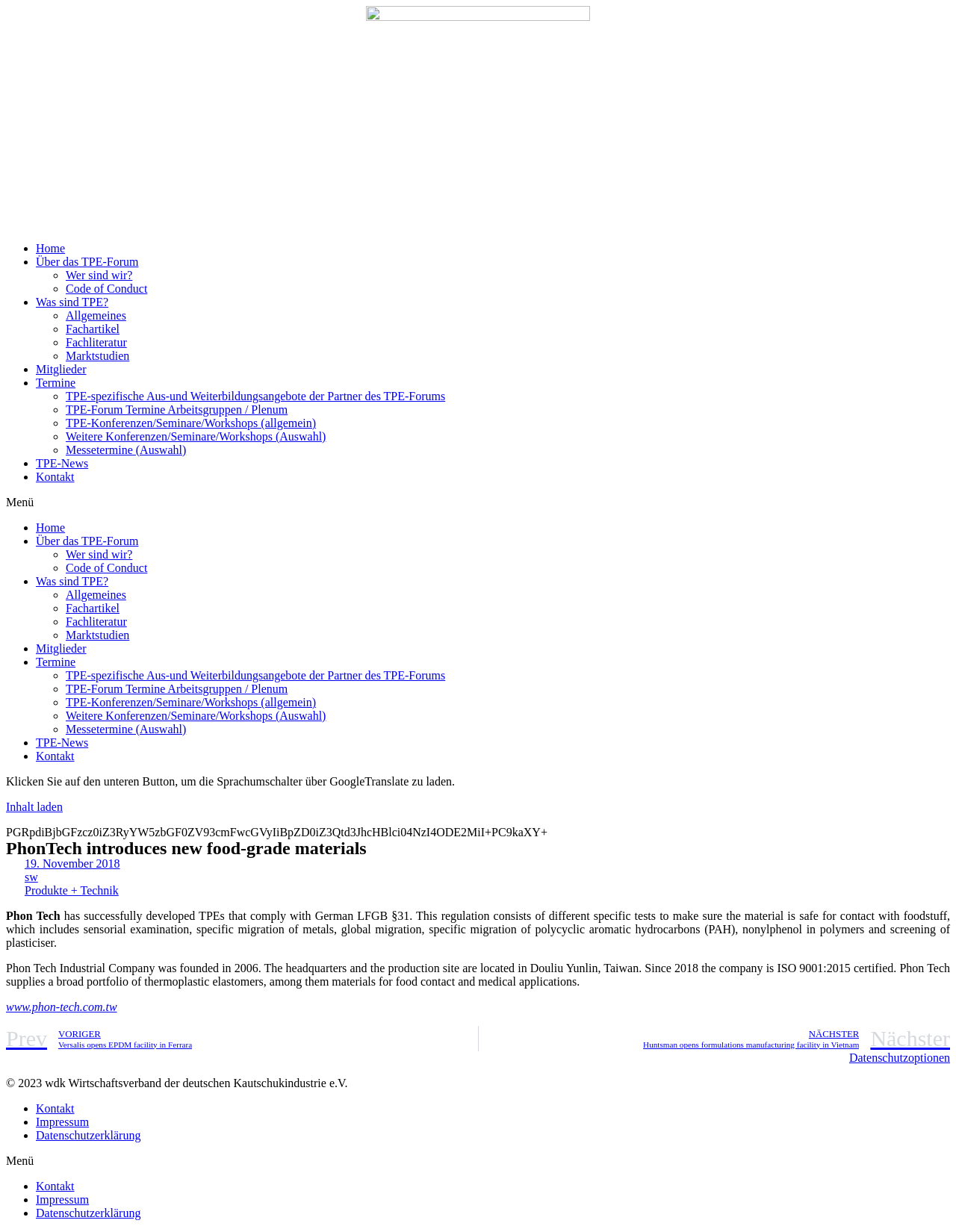Find the bounding box coordinates for the UI element that matches this description: "Inhalt laden".

[0.006, 0.65, 0.066, 0.66]